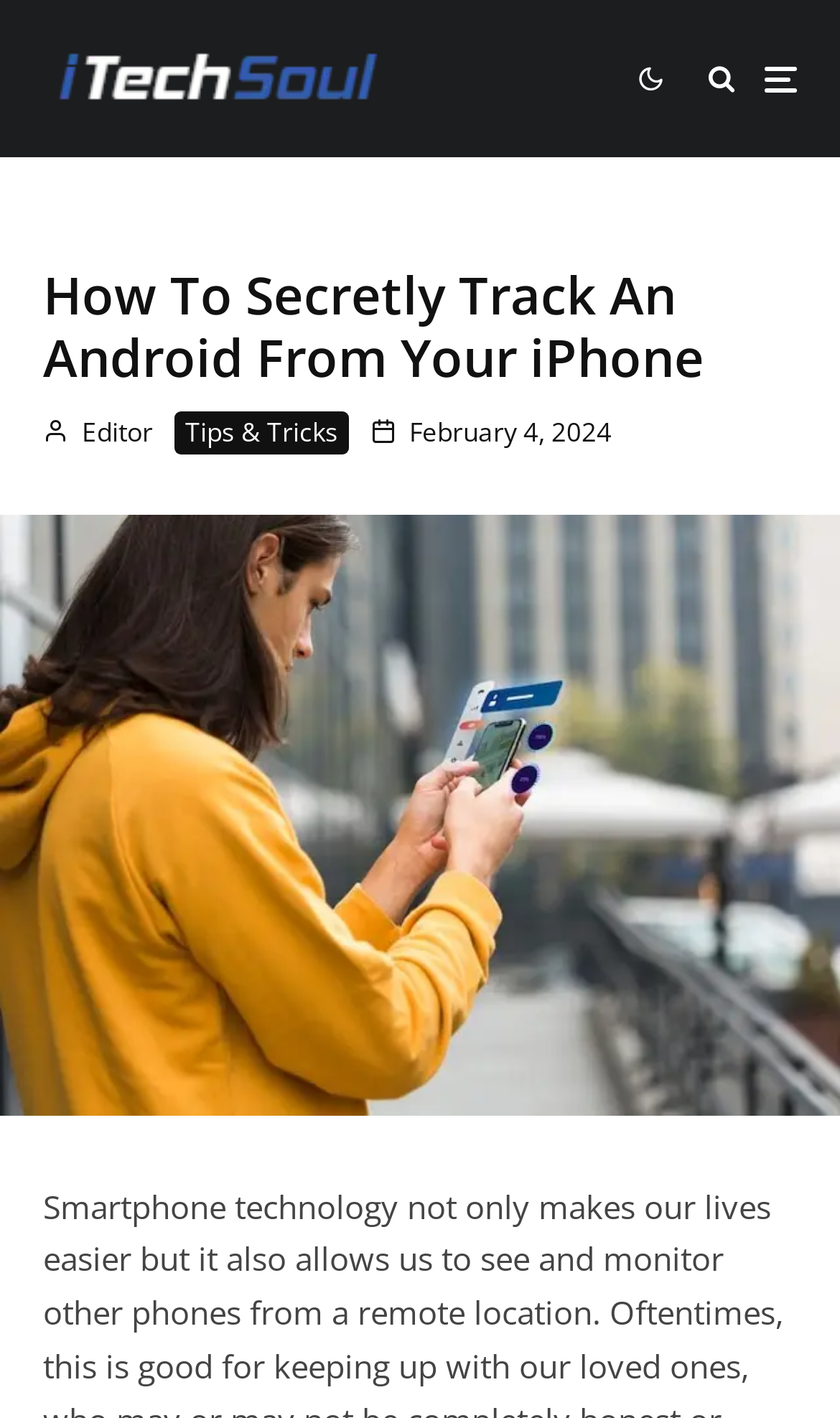What is the position of the time element?
Answer the question with a single word or phrase, referring to the image.

Below the heading